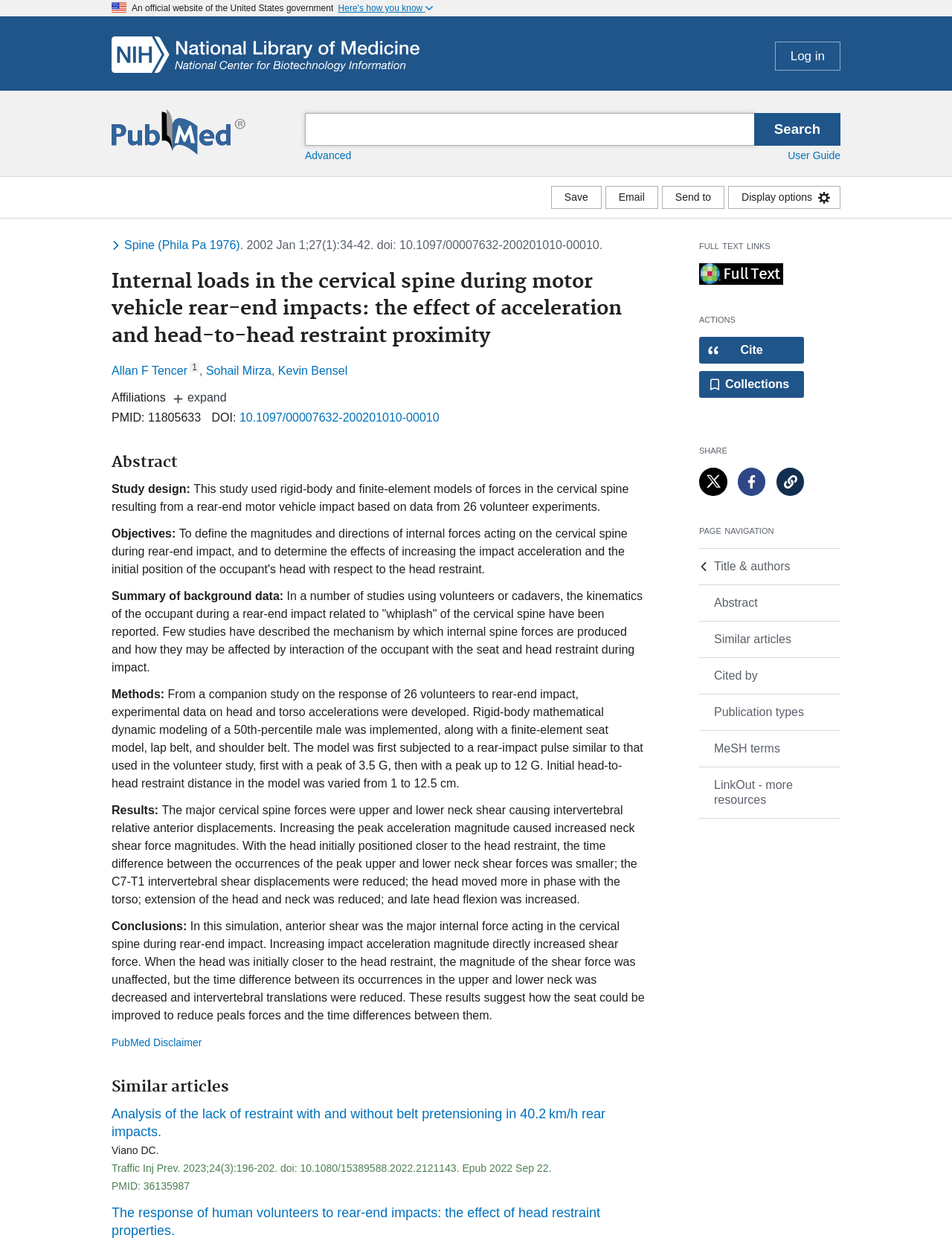Determine the bounding box coordinates (top-left x, top-left y, bottom-right x, bottom-right y) of the UI element described in the following text: title="Share article on Facebook"

[0.775, 0.377, 0.804, 0.399]